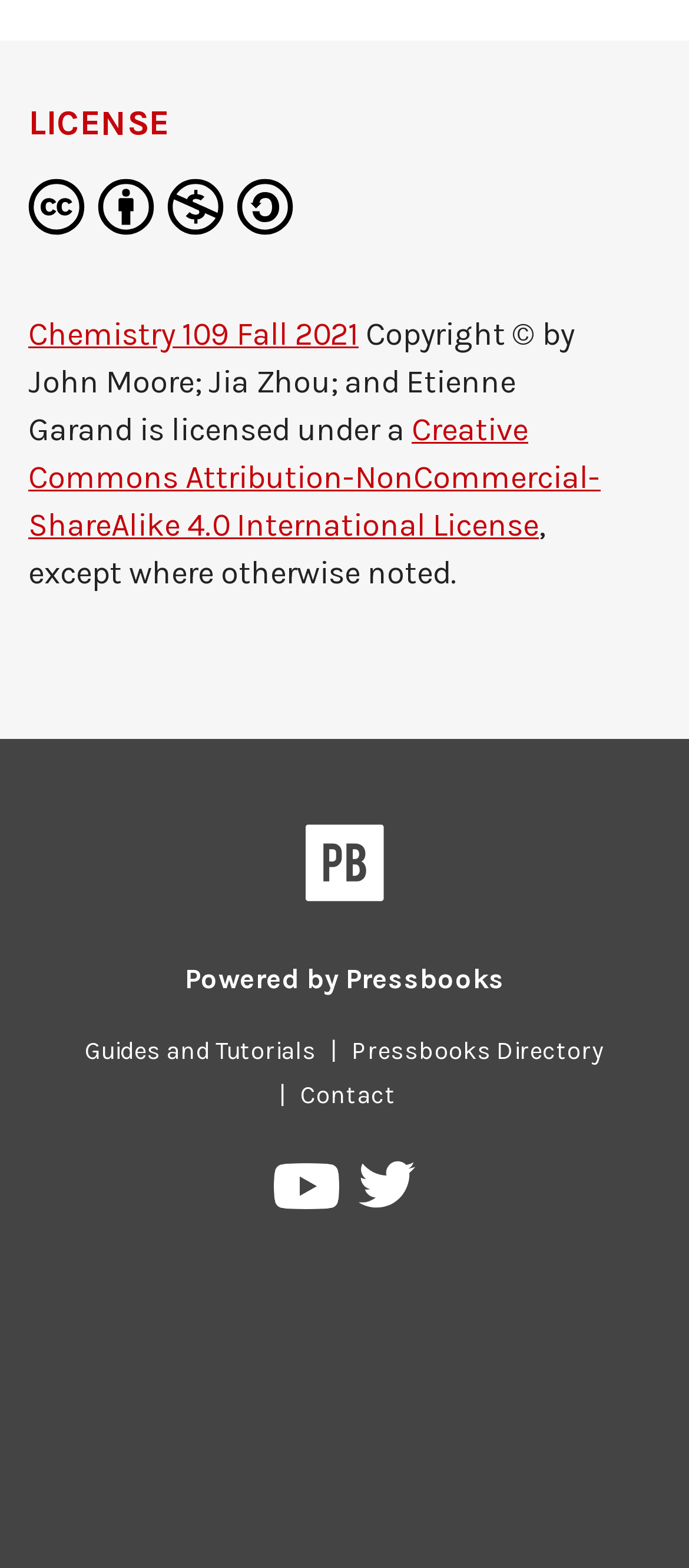Identify the bounding box of the HTML element described here: "Chemistry 109 Fall 2021". Provide the coordinates as four float numbers between 0 and 1: [left, top, right, bottom].

[0.041, 0.201, 0.521, 0.226]